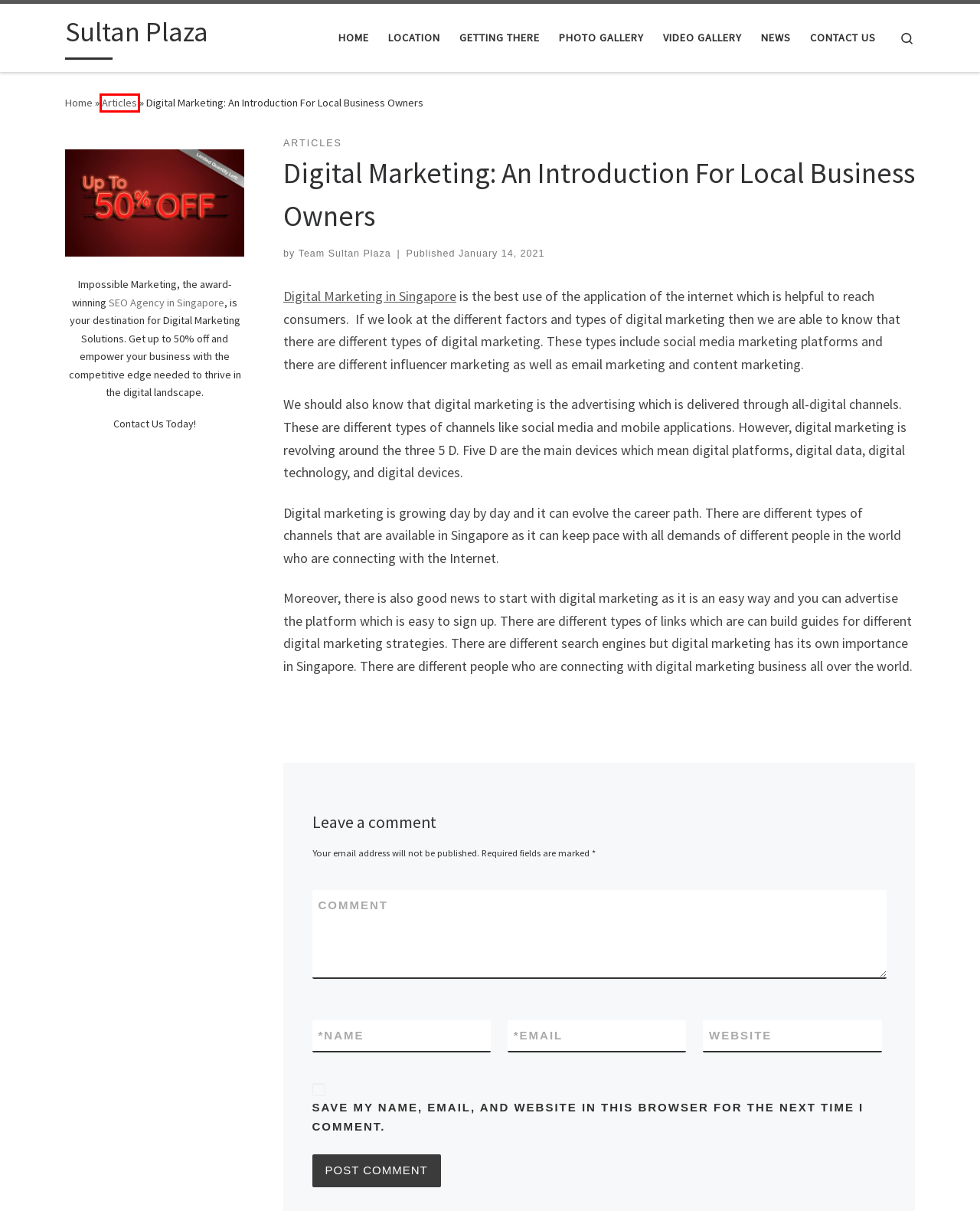A screenshot of a webpage is given with a red bounding box around a UI element. Choose the description that best matches the new webpage shown after clicking the element within the red bounding box. Here are the candidates:
A. Video Gallery | Sultan Plaza
B. Photo Gallery | Sultan Plaza
C. January 14, 2021 | Sultan Plaza
D. Articles | Sultan Plaza
E. News | Sultan Plaza
F. Contact Us | Sultan Plaza
G. Getting There | Sultan Plaza
H. Sultan Plaza Singapore | 100 Jalan Sultan, Singapore 199001

D